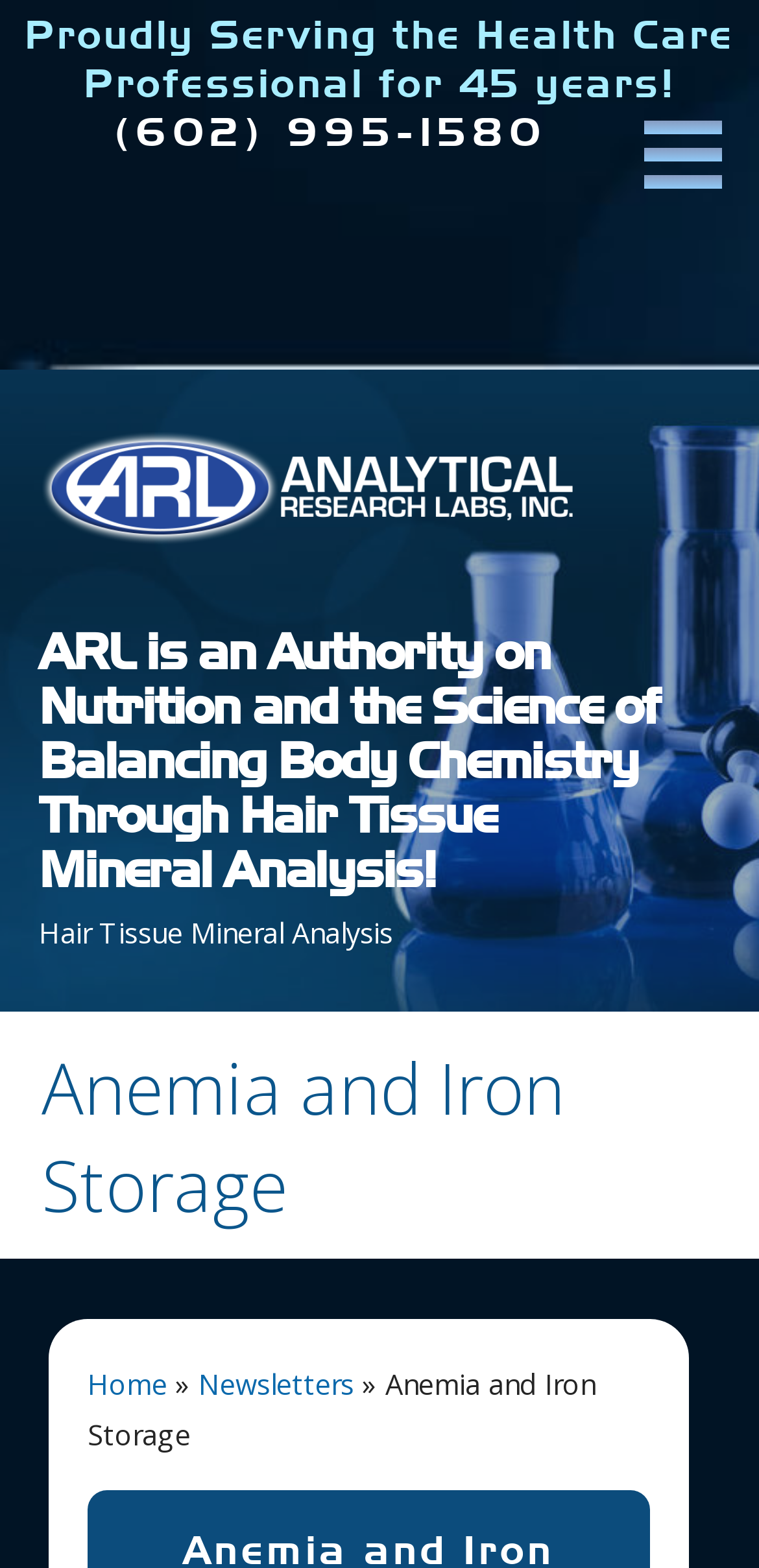Answer the question below in one word or phrase:
What is the text above the main heading?

Proudly Serving the Health Care Professional for 45 years!